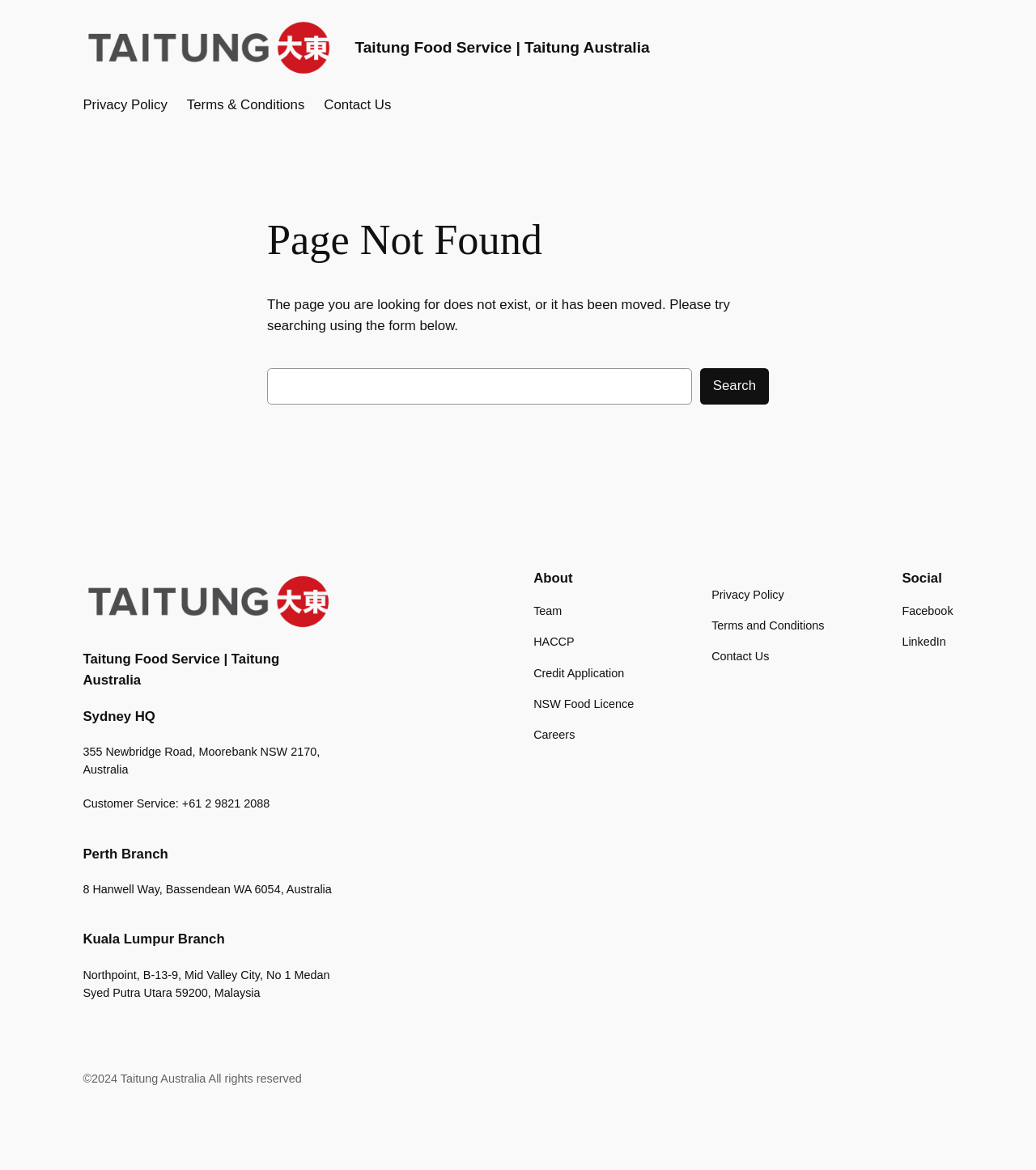How many branches does Taitung Australia have?
Look at the screenshot and respond with a single word or phrase.

3